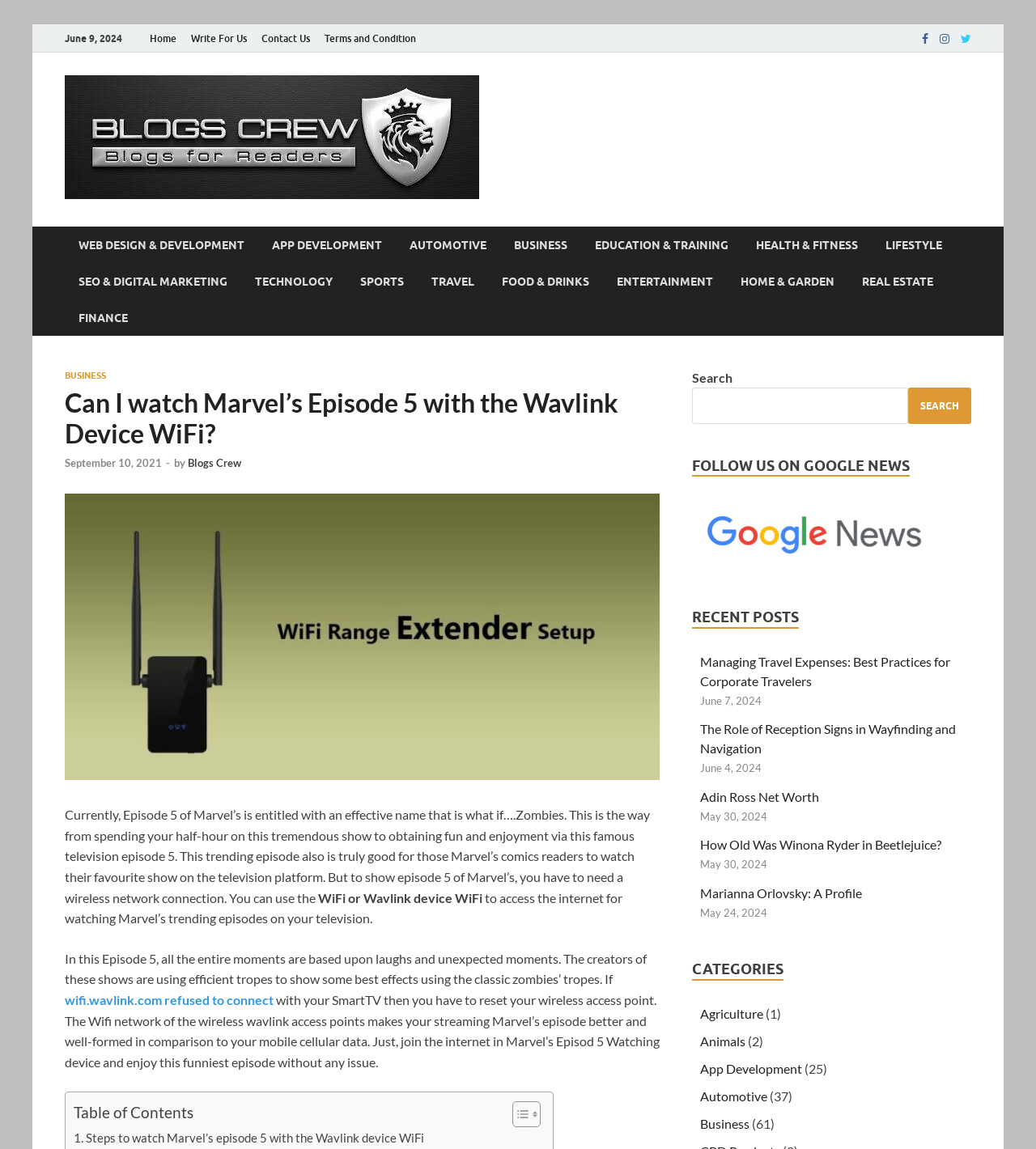Please identify the bounding box coordinates of the area I need to click to accomplish the following instruction: "Learn about Euro Cylinder Replacement Costs and Advice".

None